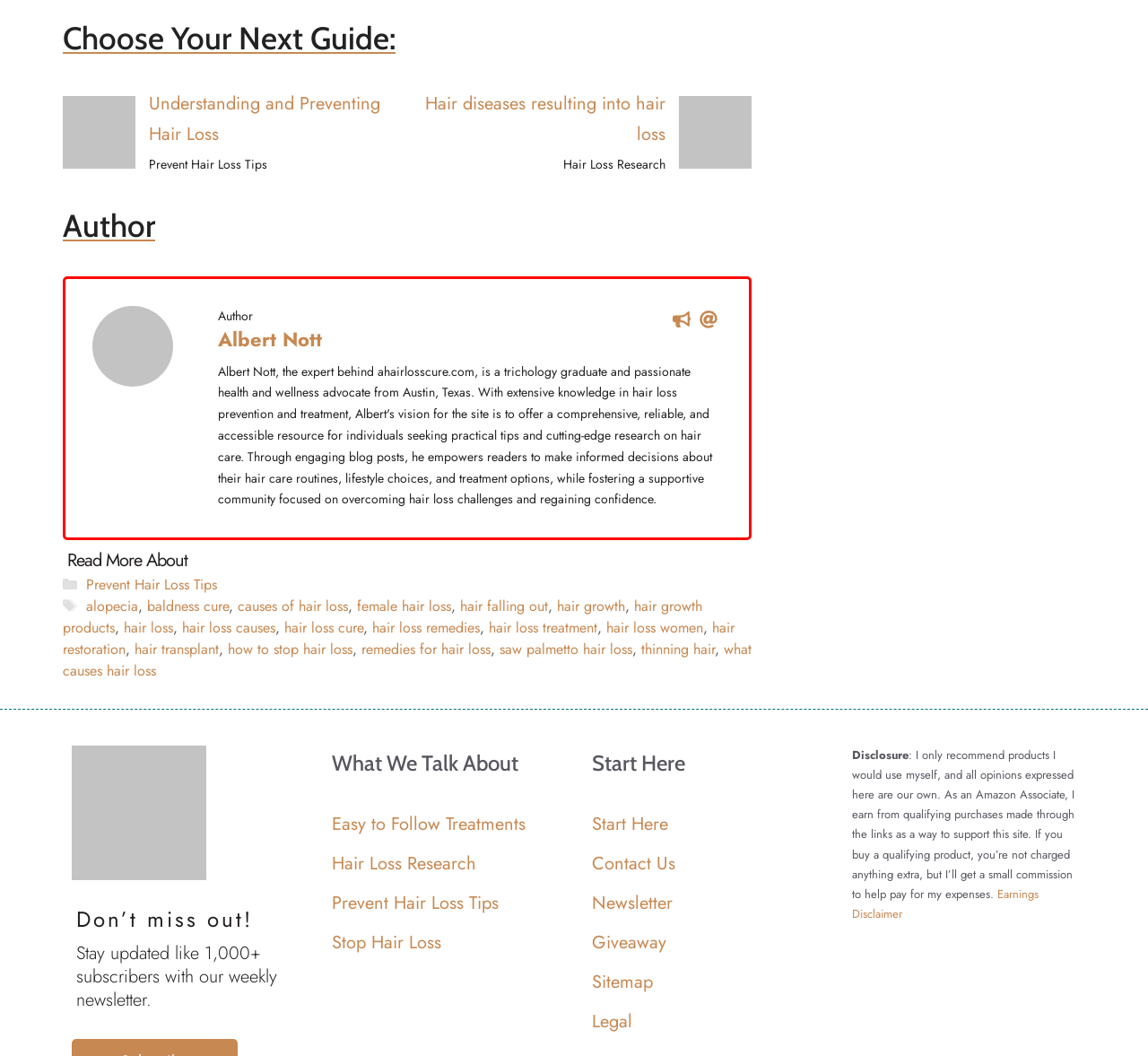Please specify the coordinates of the bounding box for the element that should be clicked to carry out this instruction: "Subscribe to the weekly newsletter". The coordinates must be four float numbers between 0 and 1, formatted as [left, top, right, bottom].

[0.066, 0.89, 0.241, 0.959]